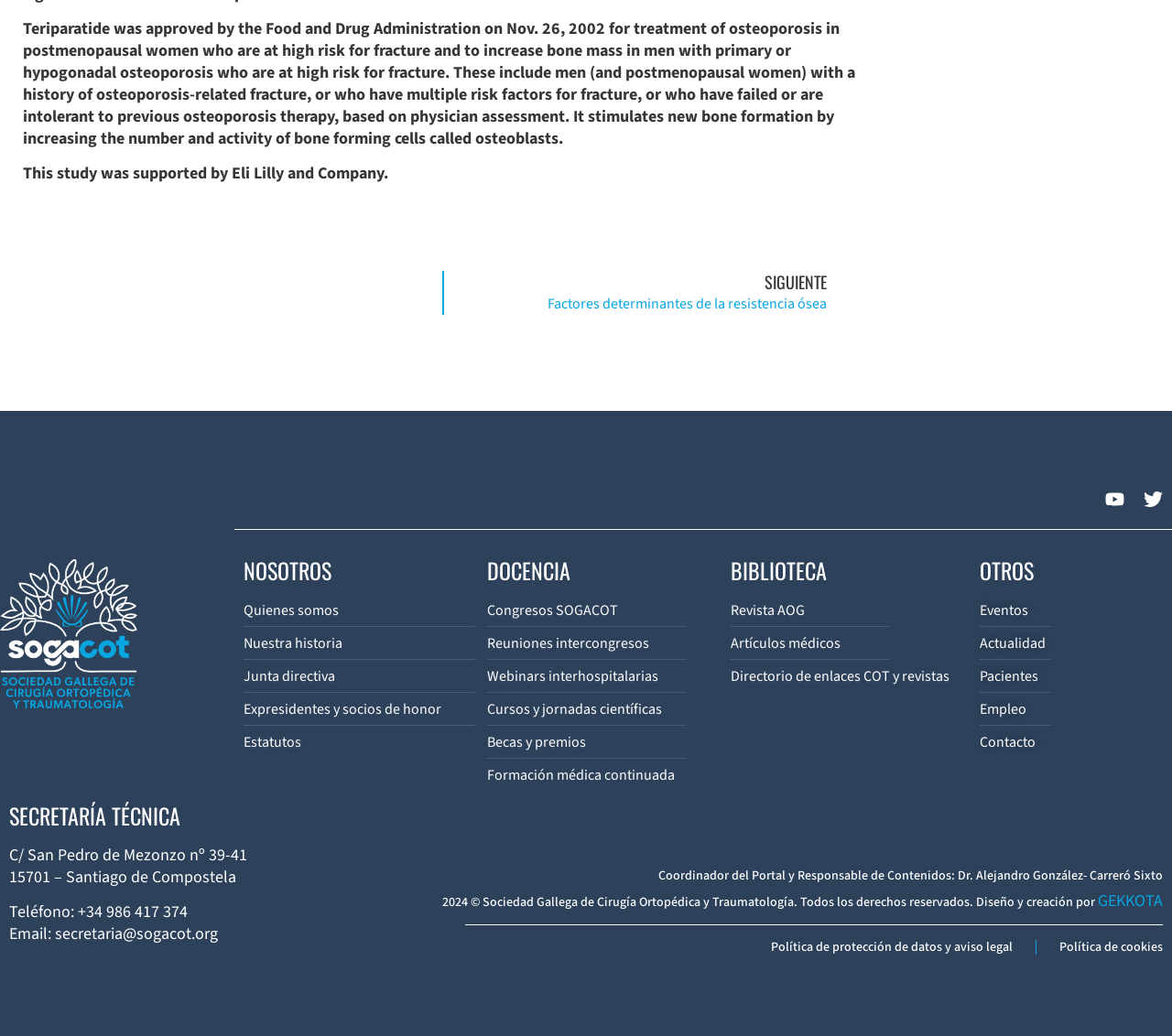Pinpoint the bounding box coordinates of the clickable area necessary to execute the following instruction: "Contact the 'SECRETARÍA TÉCNICA'". The coordinates should be given as four float numbers between 0 and 1, namely [left, top, right, bottom].

[0.008, 0.777, 0.292, 0.798]